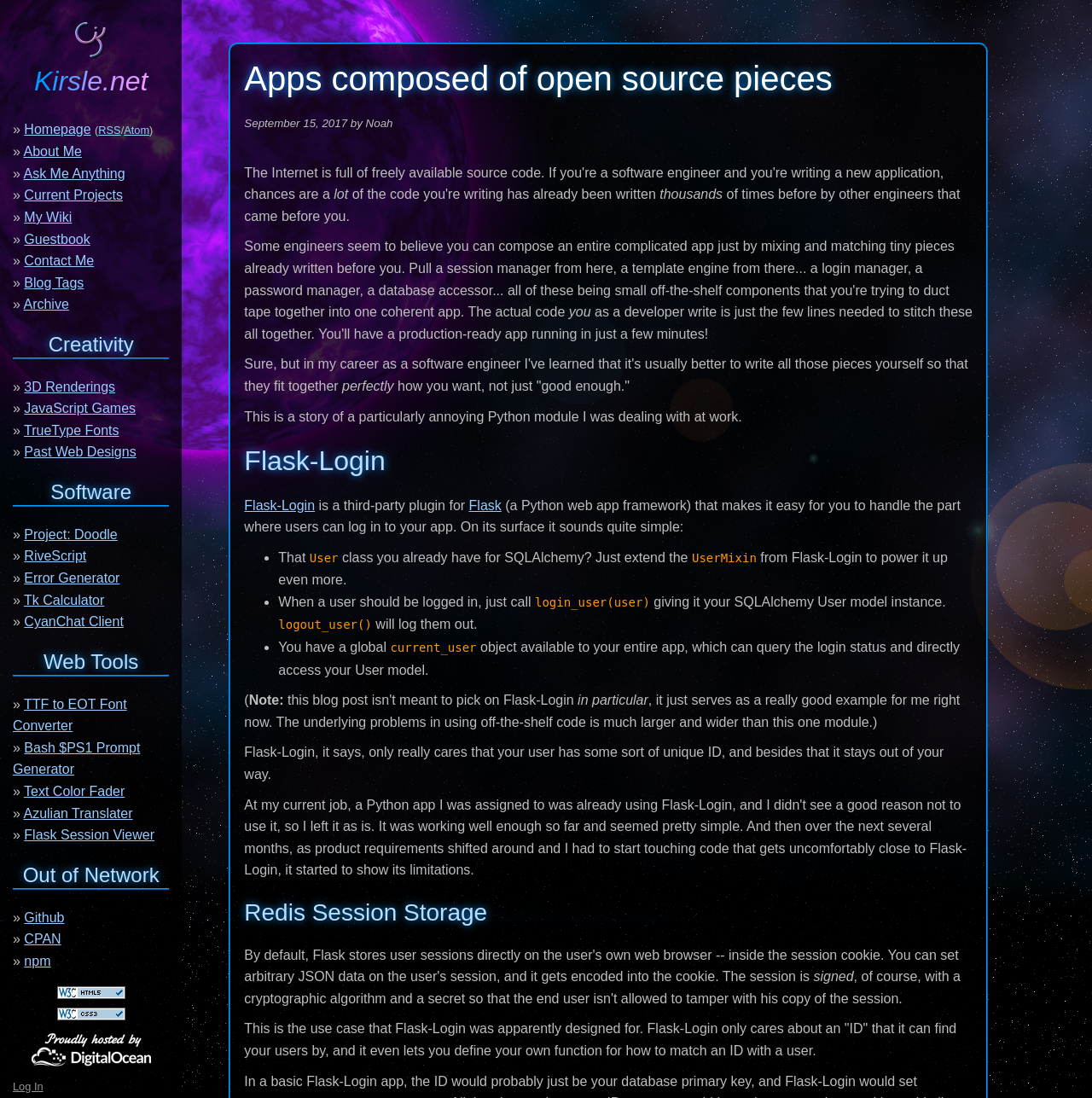Offer an in-depth caption of the entire webpage.

The webpage is about a blog post titled "Apps composed of open source pieces" on Kirsle.net. At the top, there is a heading with the title, followed by a date "September 15, 2017" and the author's name "Noah". 

Below the title, there is a paragraph of text that discusses the idea of using open-source pieces to build applications. The text is divided into several sections, each with its own heading. The first section is about Flask-Login, a third-party plugin for Flask, a Python web app framework. This section explains how Flask-Login works and its features, such as handling user logins and providing a global current_user object.

The next section is about Redis Session Storage, which is a use case that Flask-Login was designed for. This section explains how Flask-Login only cares about a unique ID for each user and lets you define your own function for matching an ID with a user.

On the top-right corner, there is a Kirsle.net logo, which is an image. Below the logo, there are several links to other pages on the website, including the homepage, RSS and Atom feeds, About Me, Ask Me Anything, and more.

On the left side of the page, there are several headings and links to other sections of the website, including Creativity, Software, and Web Tools. These sections contain links to various projects and tools, such as 3D renderings, JavaScript games, TrueType fonts, and more.